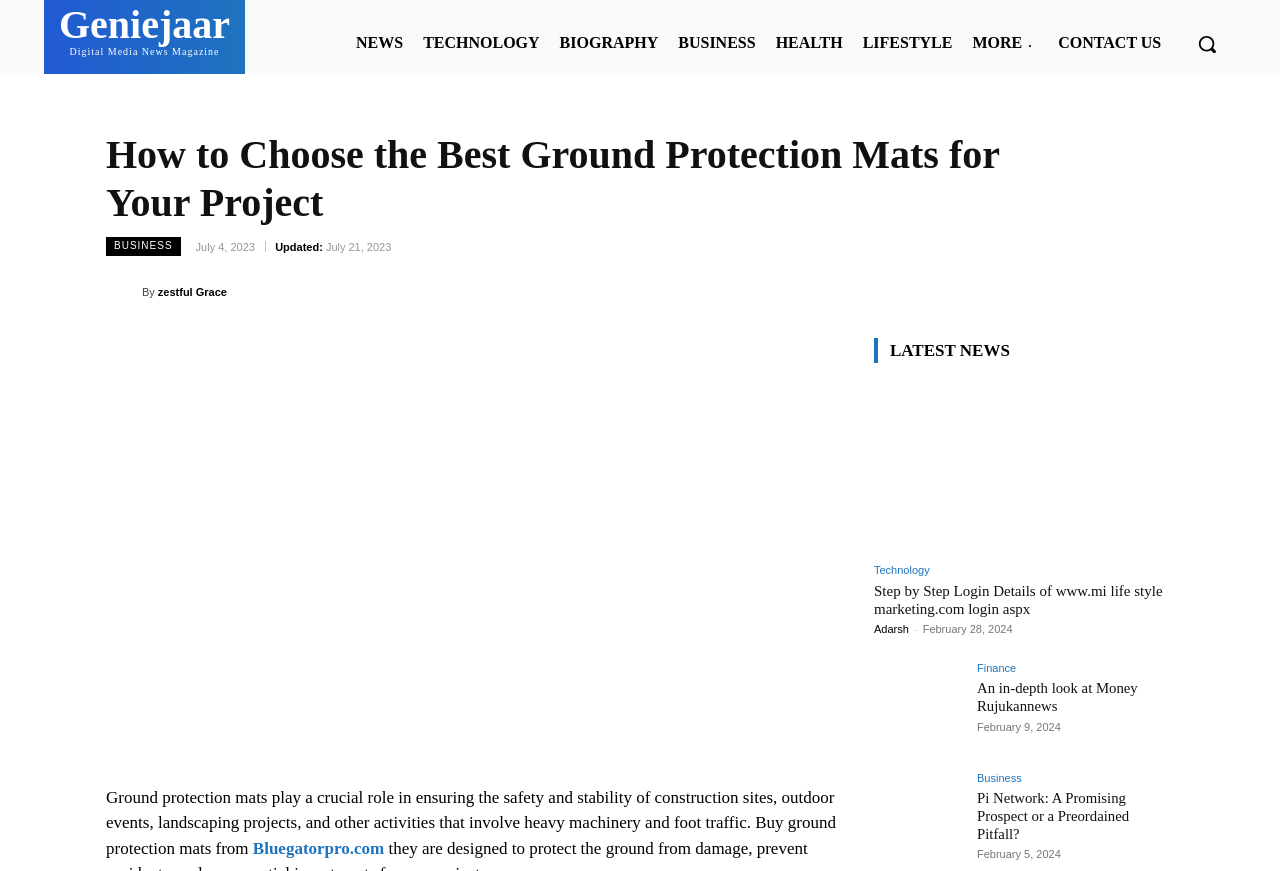What is the name of the author of the article 'How to Choose the Best Ground Protection Mats for Your Project'?
Analyze the image and provide a thorough answer to the question.

I found the name of the author by looking at the link 'zestful Grace' located near the article title, which suggests that zestful Grace is the author of the article.